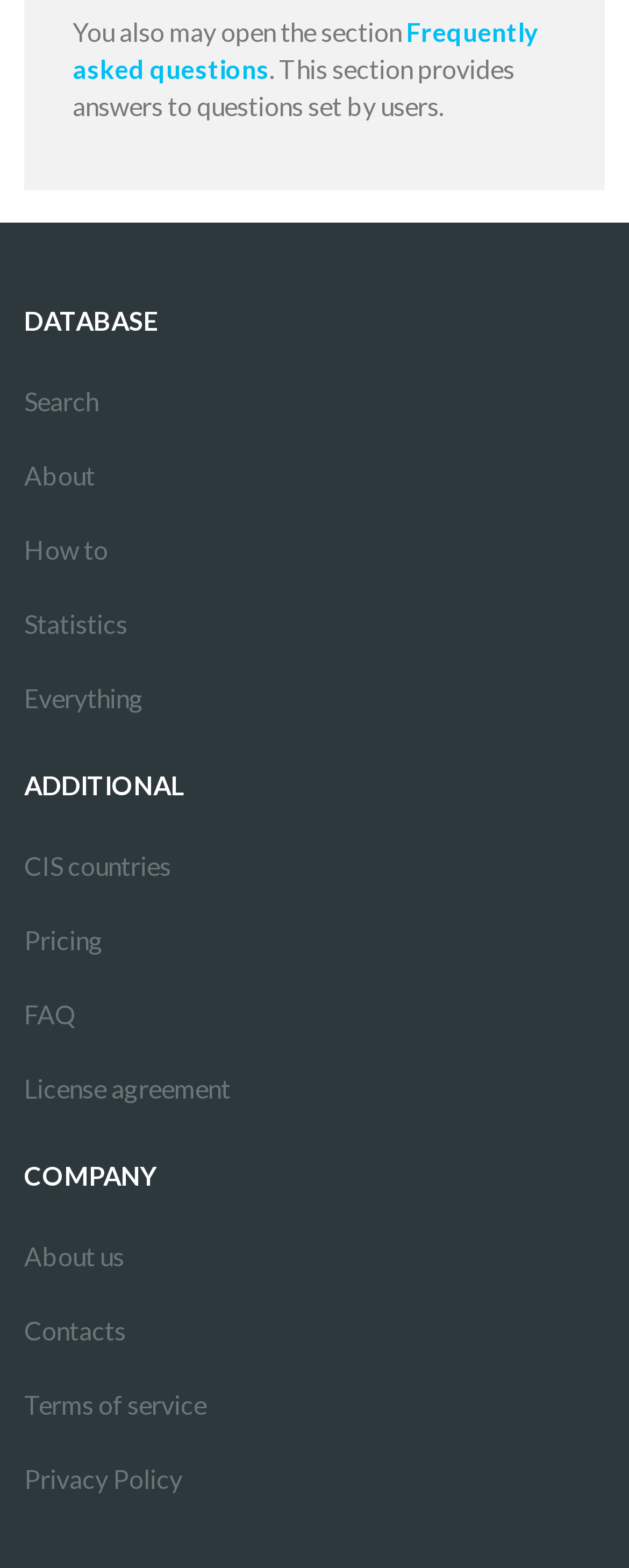Please find the bounding box for the UI element described by: "Software".

None